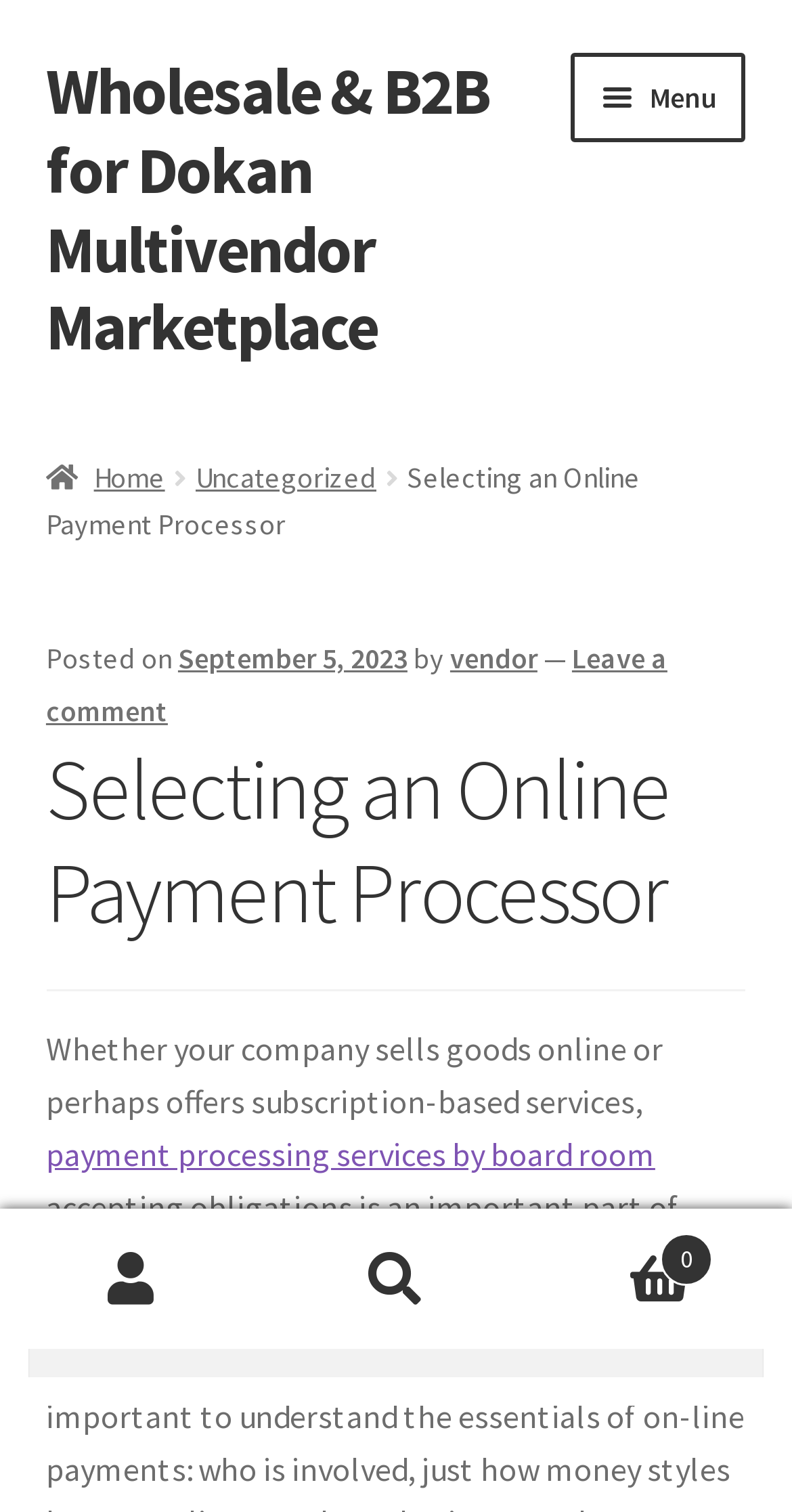Please identify the bounding box coordinates of the element I need to click to follow this instruction: "Search for something".

[0.036, 0.849, 0.964, 0.911]